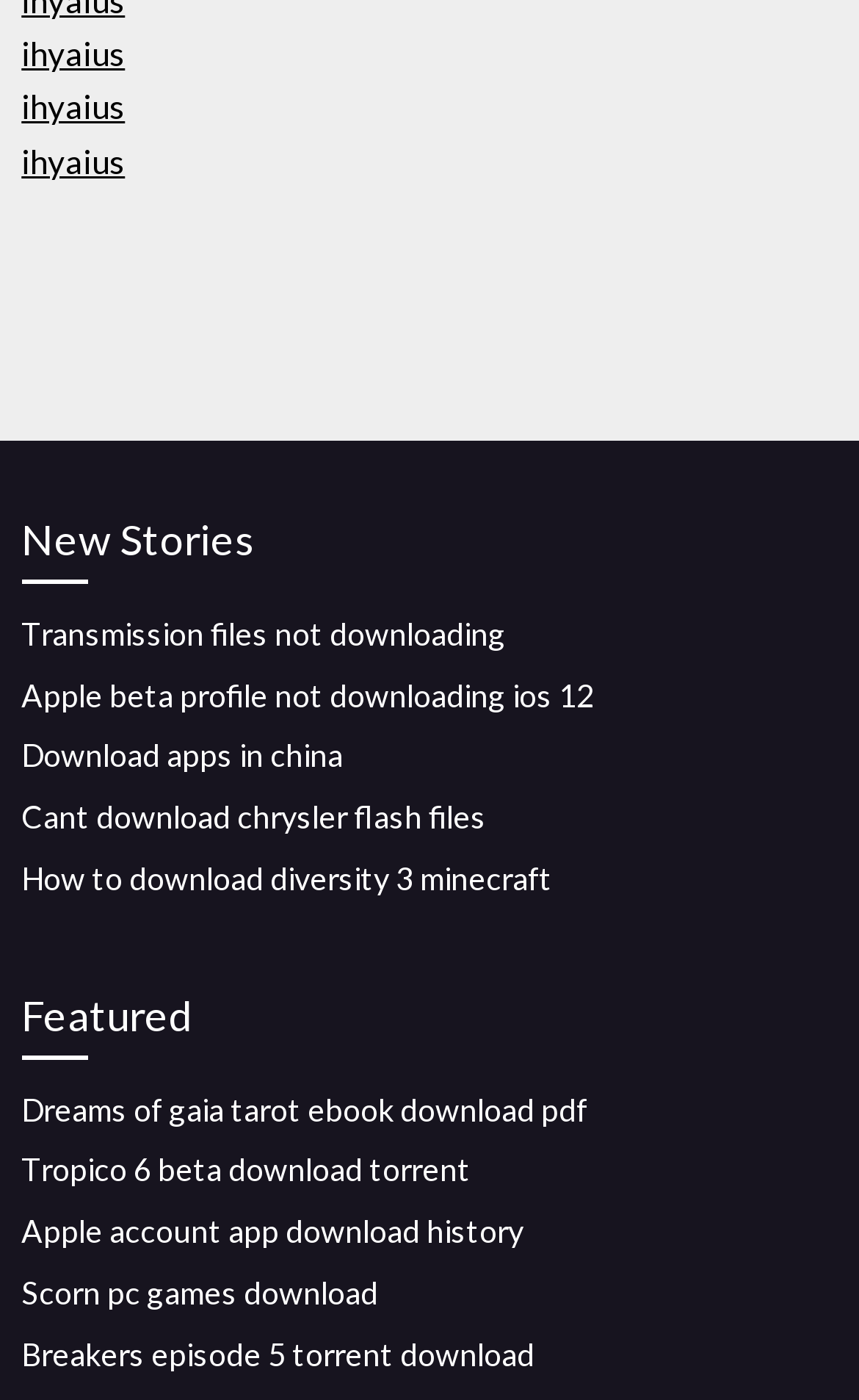Determine the bounding box coordinates for the area you should click to complete the following instruction: "Read breakers episode 5 torrent download".

[0.025, 0.953, 0.622, 0.98]